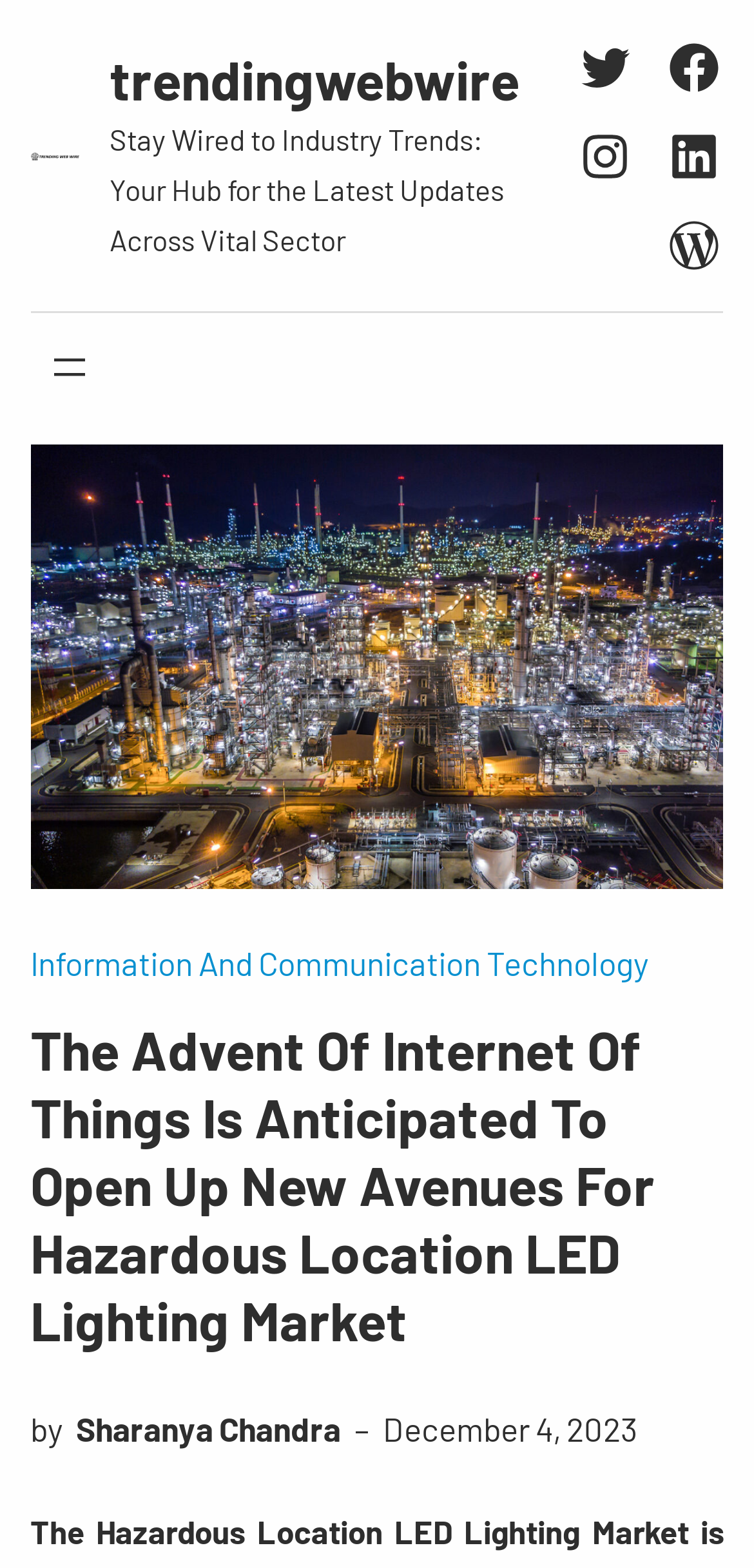Please find the bounding box coordinates of the element that you should click to achieve the following instruction: "Click on the trendingwebwire link". The coordinates should be presented as four float numbers between 0 and 1: [left, top, right, bottom].

[0.04, 0.097, 0.104, 0.102]